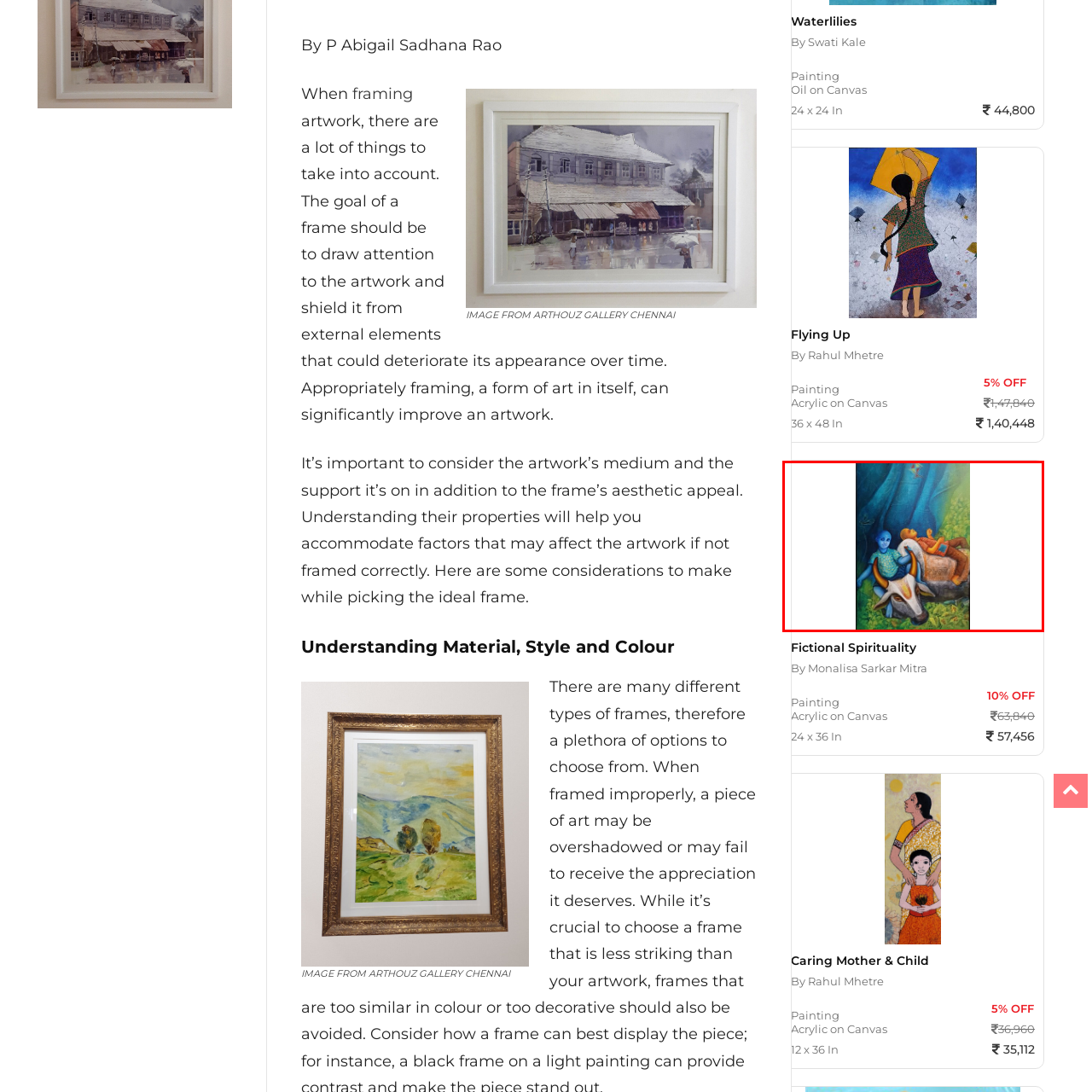Craft a detailed explanation of the image surrounded by the red outline.

This vibrant painting titled "Fictional Spirituality" showcases a serene scene where two figures are depicted in a relaxed pose, embodying a sense of tranquility and harmony. One figure, characterized by blue skin and adorned in a patterned garment, gently interacts with a resting cow, which symbolizes peace and support in many cultures. The other figure reclines comfortably on the cow, suggesting a bond between nature and humanity.

The backdrop features flowing shades of blue and green, evoking a serene environment that complements the restful poses of the characters. Details in the foliage and texture of the cow’s skin add depth to the composition, enhancing the overall sense of calm. The artwork is painted in acrylic on canvas, emphasizing the vibrant colors and intricate details that draw the viewer's eye.

Created by artist Monalisa Sarkar Mitra, this piece is an invitation to appreciate the simplicity of life and the connection with nature. It captures a moment of tranquility that resonates with the viewer, encouraging reflection on spiritual and familial bonds.